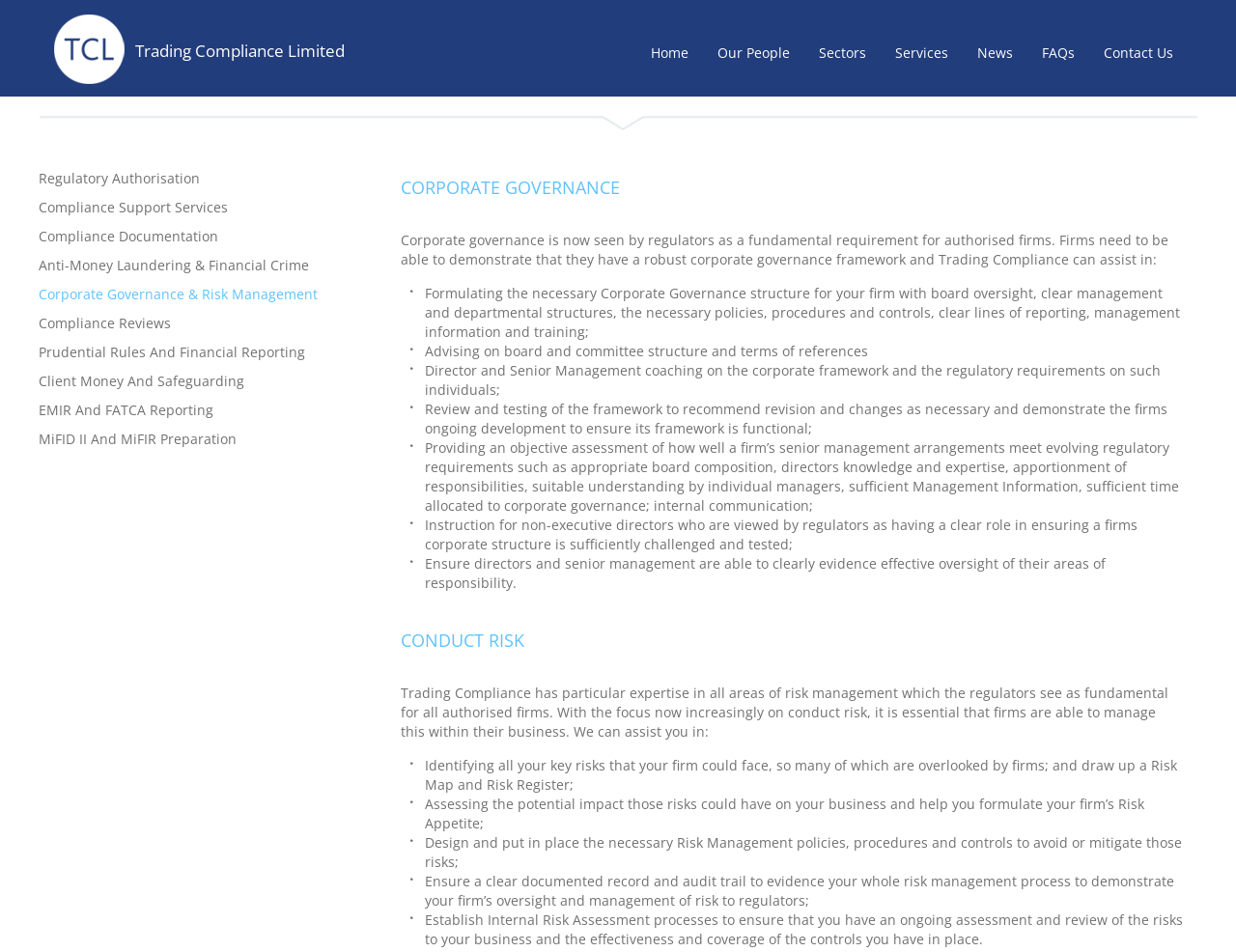Please locate the bounding box coordinates of the element's region that needs to be clicked to follow the instruction: "Go to Home". The bounding box coordinates should be provided as four float numbers between 0 and 1, i.e., [left, top, right, bottom].

[0.527, 0.041, 0.557, 0.071]